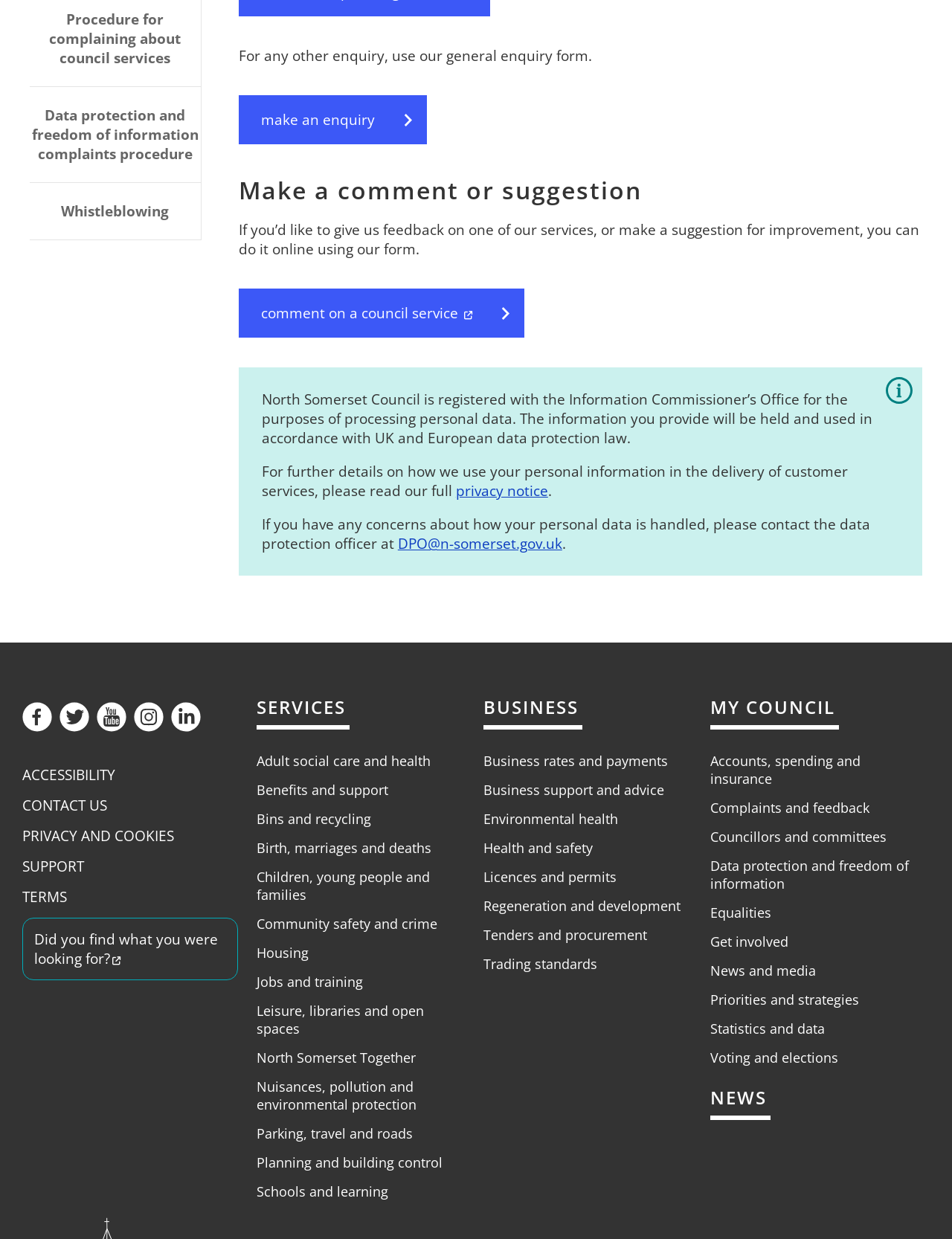Locate the bounding box coordinates of the area to click to fulfill this instruction: "Access Facebook". The bounding box should be presented as four float numbers between 0 and 1, in the order [left, top, right, bottom].

[0.023, 0.567, 0.059, 0.591]